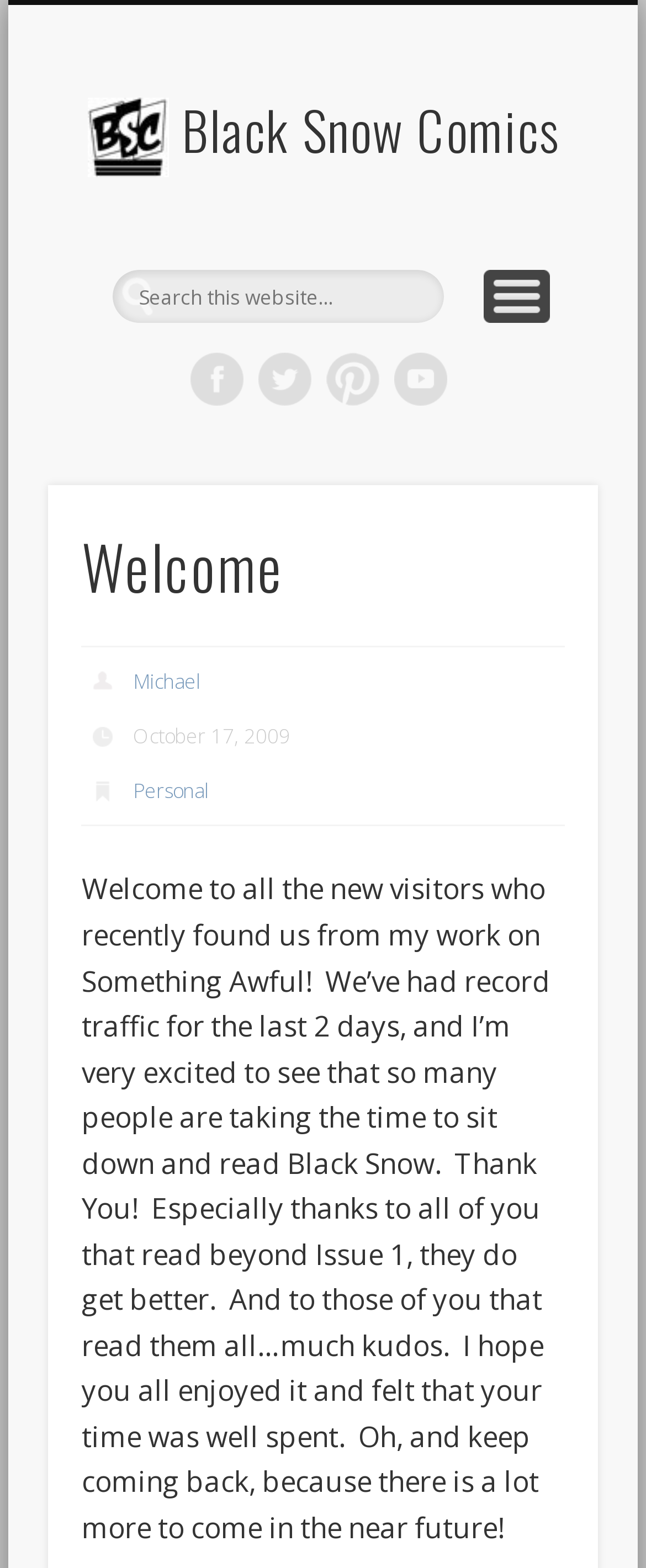Using the description: "Twitter", identify the bounding box of the corresponding UI element in the screenshot.

[0.399, 0.225, 0.481, 0.259]